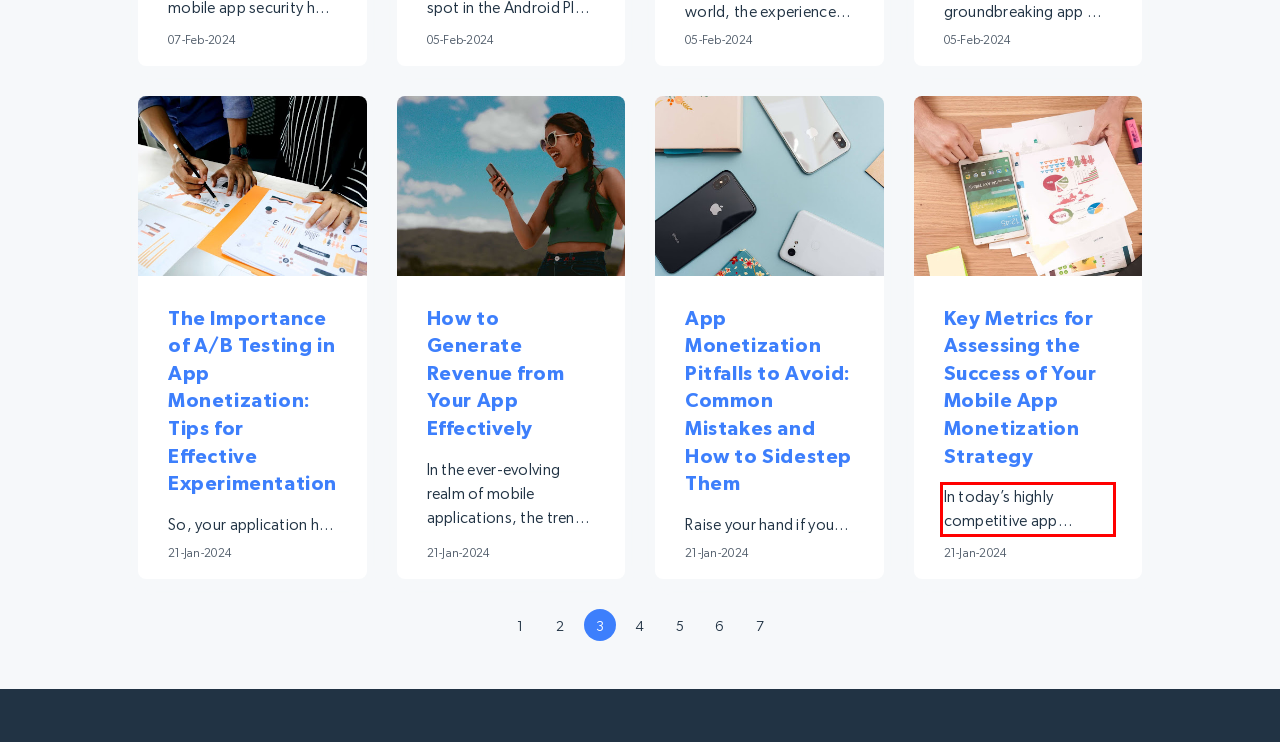Using the webpage screenshot, recognize and capture the text within the red bounding box.

In today’s highly competitive app market, where thousands of apps are vying for users’ attention, understanding and evaluating the effectiveness of your mobile app monetization strategy has become an indispensable factor for achieving and sustaining success.